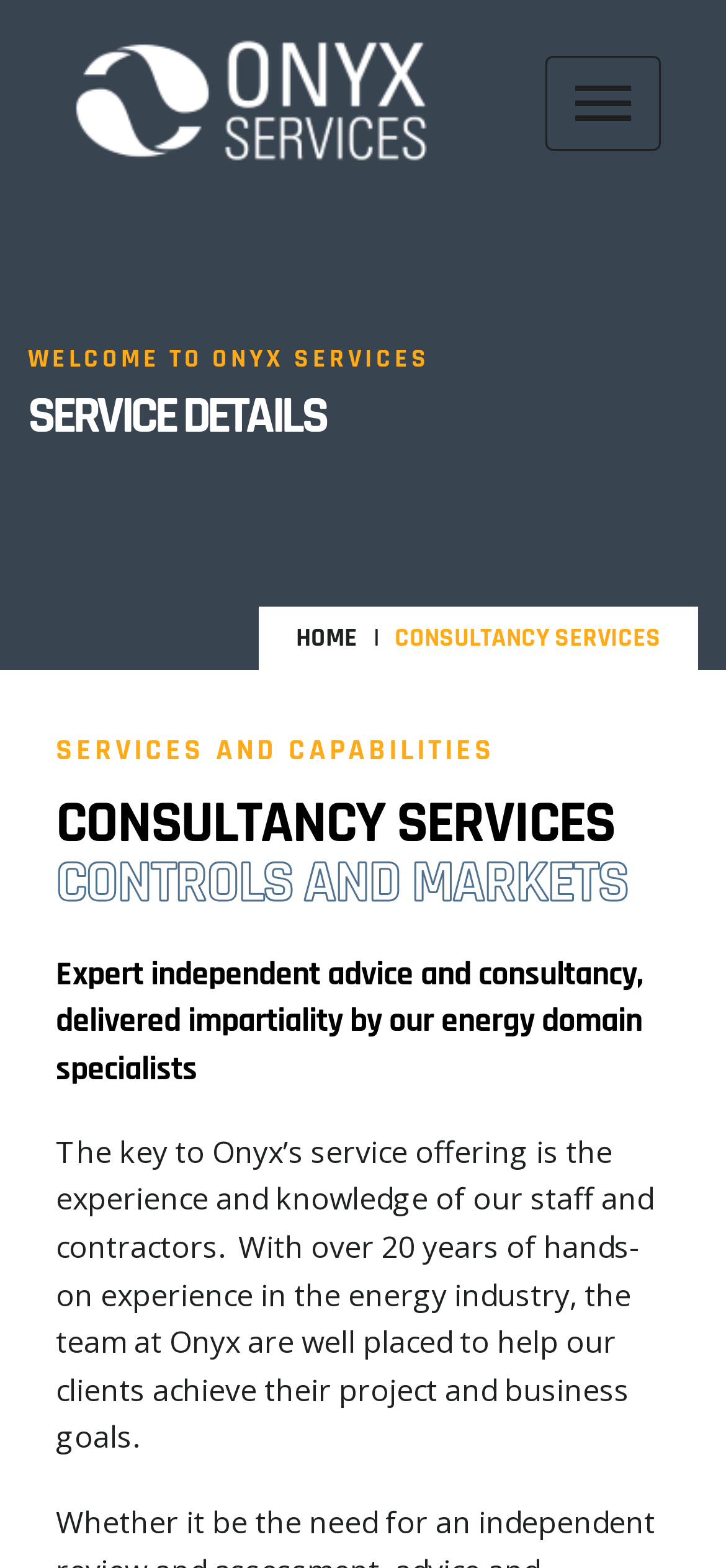Use a single word or phrase to answer the question:
What industry does Onyx specialize in?

Energy industry